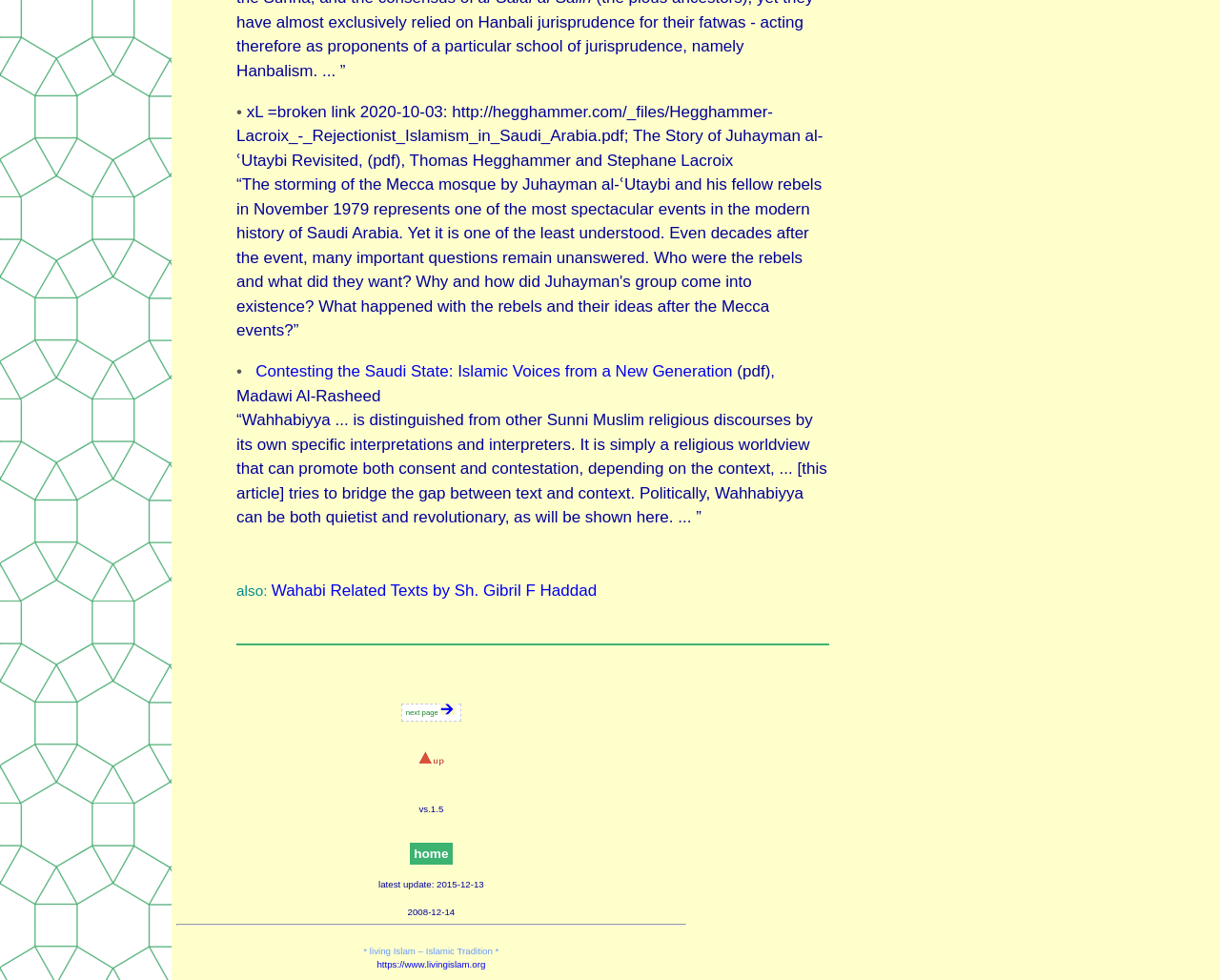Identify the bounding box coordinates for the UI element described as: "next page". The coordinates should be provided as four floats between 0 and 1: [left, top, right, bottom].

[0.329, 0.718, 0.378, 0.736]